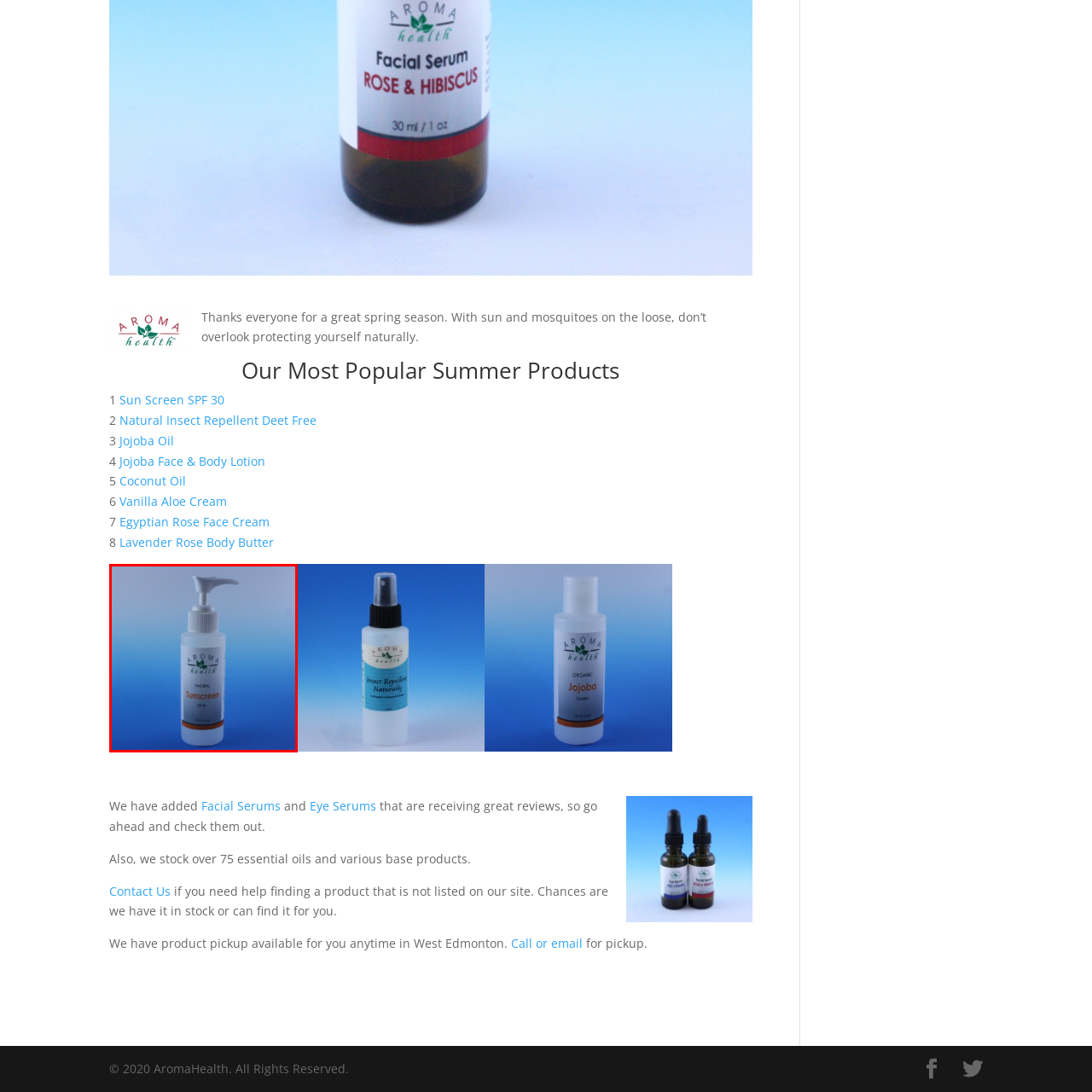Look at the image within the red outlined box, What is the color of the bottle? Provide a one-word or brief phrase answer.

White